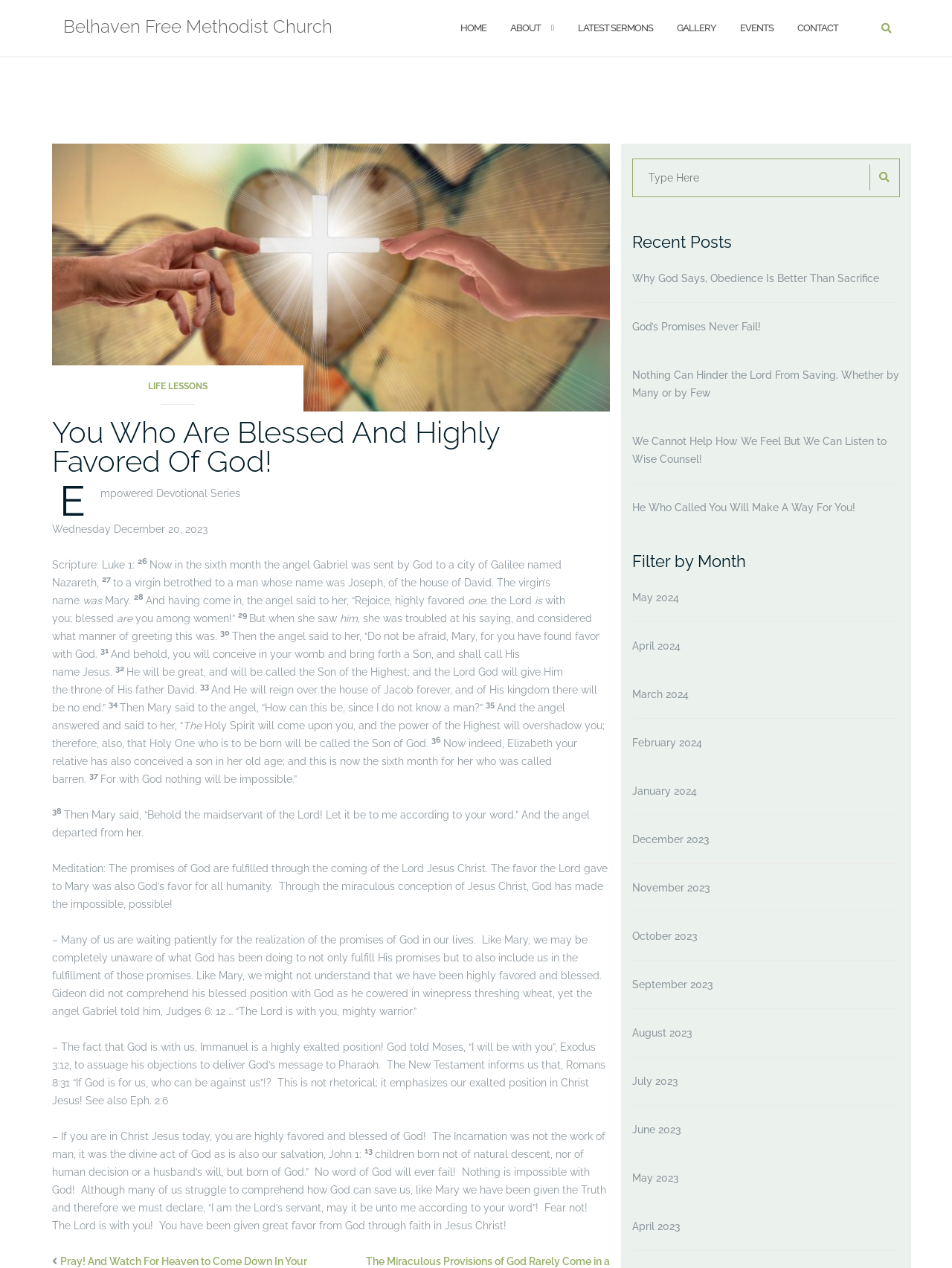Carefully observe the image and respond to the question with a detailed answer:
What is the title of the meditation section?

The meditation section can be found towards the bottom of the webpage, and it starts with the title 'Meditation:'. This section appears to be a reflection or commentary on the scripture and its meaning.